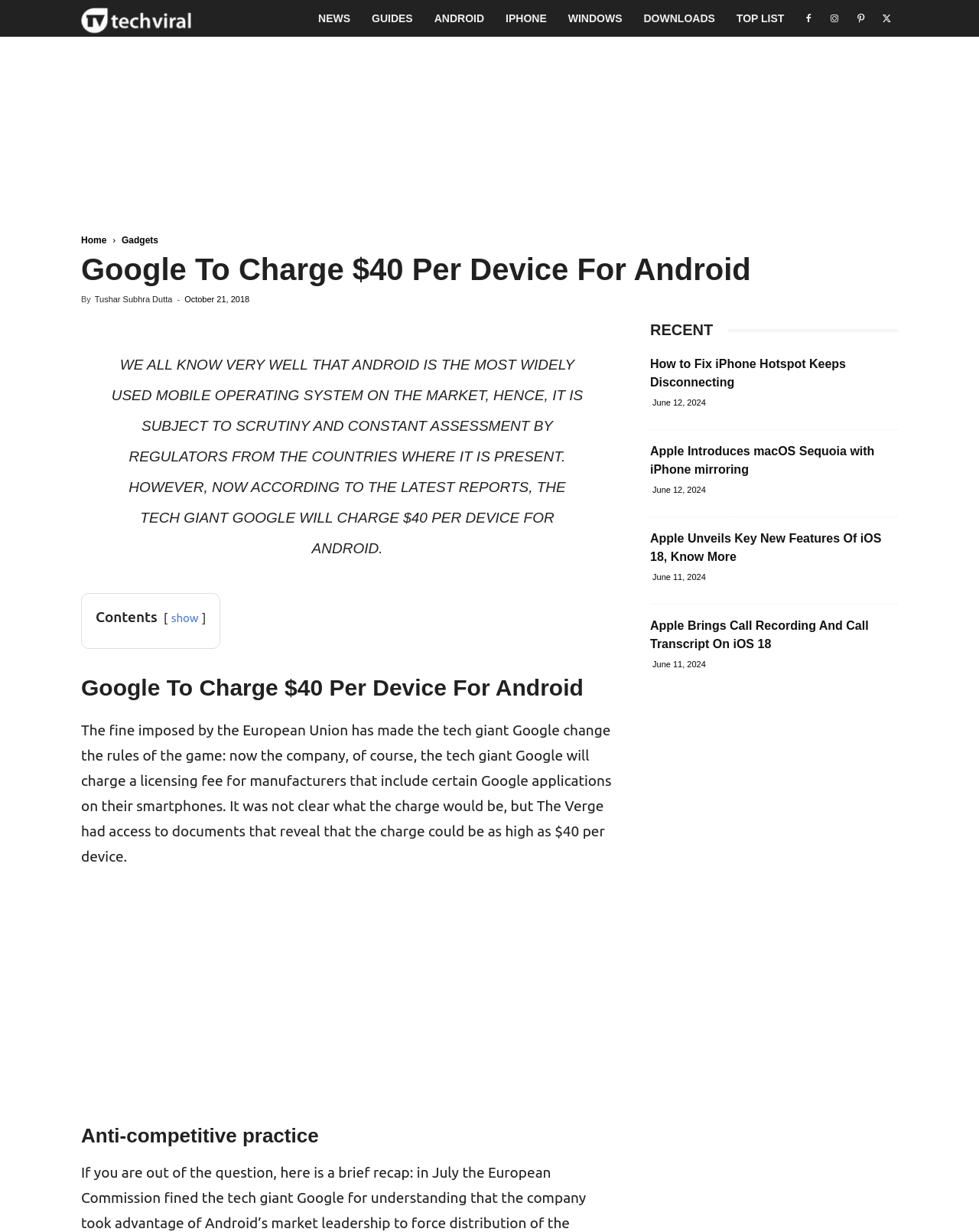Please reply to the following question with a single word or a short phrase:
Who is the author of the article?

Tushar Subhra Dutta